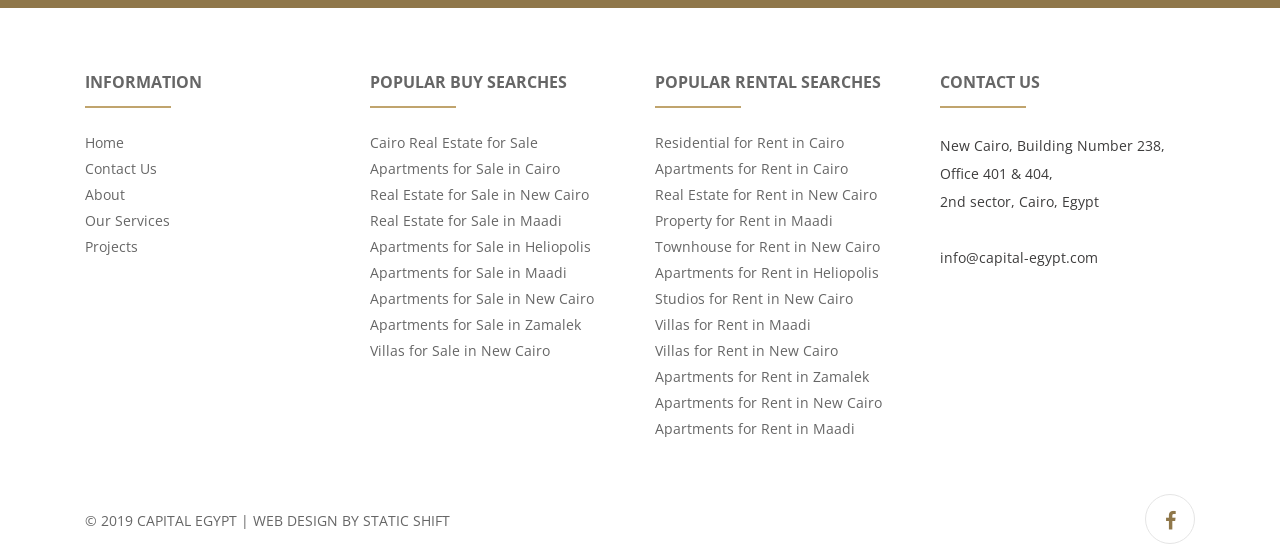Provide the bounding box coordinates in the format (top-left x, top-left y, bottom-right x, bottom-right y). All values are floating point numbers between 0 and 1. Determine the bounding box coordinate of the UI element described as: About

[0.066, 0.335, 0.098, 0.369]